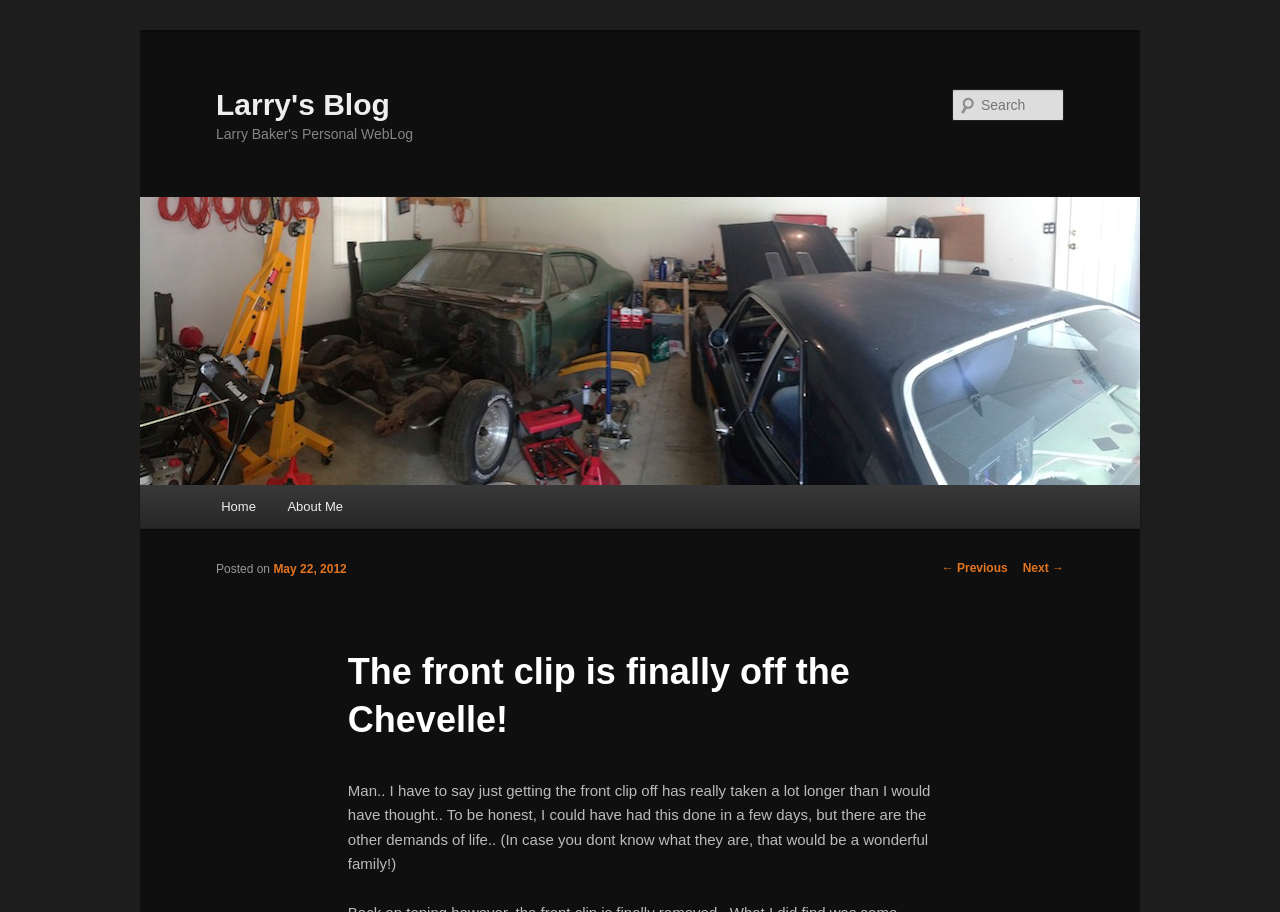What is the main topic of the latest post?
Based on the screenshot, give a detailed explanation to answer the question.

The main topic of the latest post can be inferred from the heading element with the text 'The front clip is finally off the Chevelle!' which suggests that the post is about removing the front clip of a Chevelle.